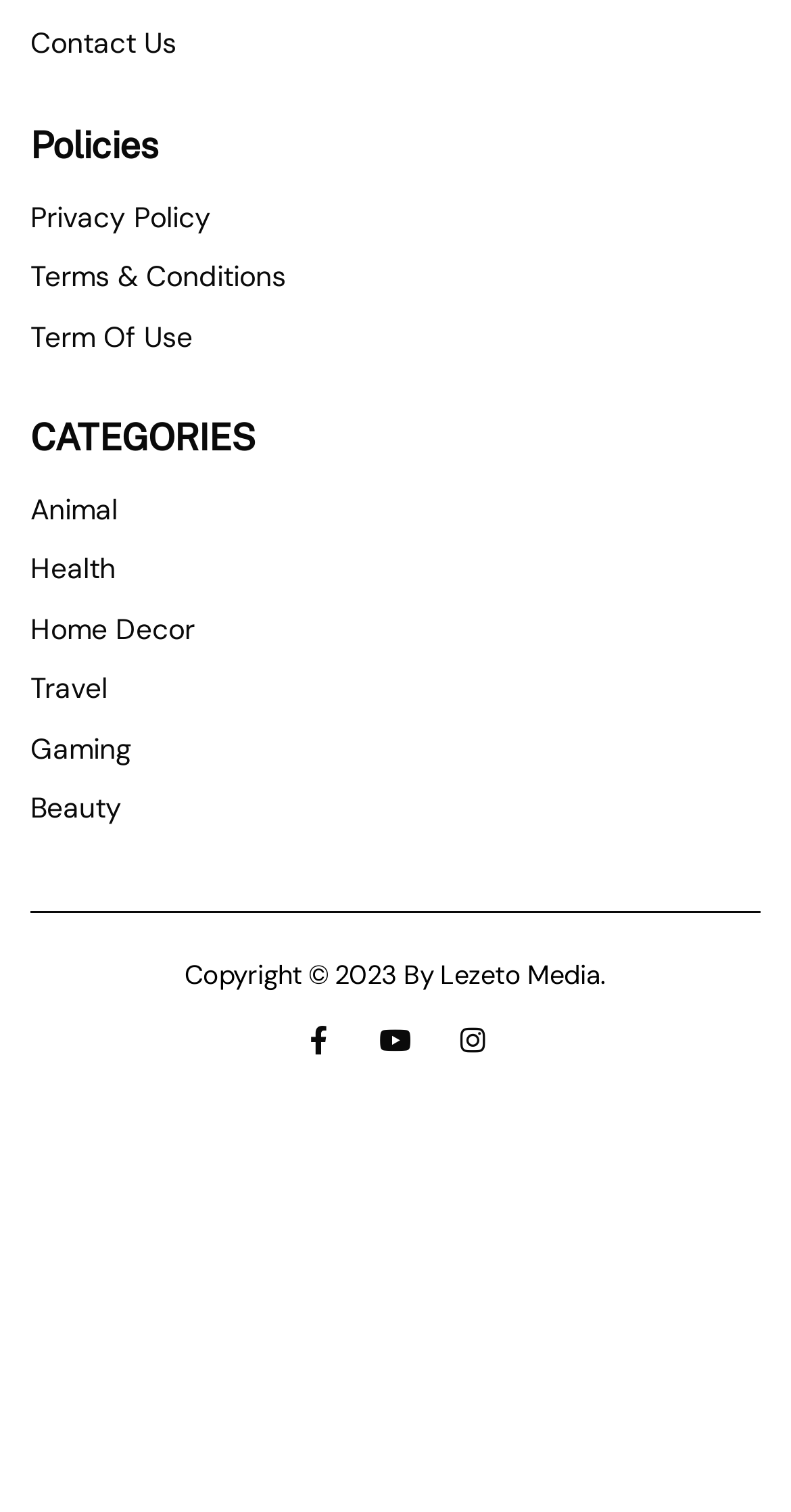Locate the bounding box coordinates of the element that should be clicked to fulfill the instruction: "go to contact us page".

[0.038, 0.014, 0.962, 0.044]